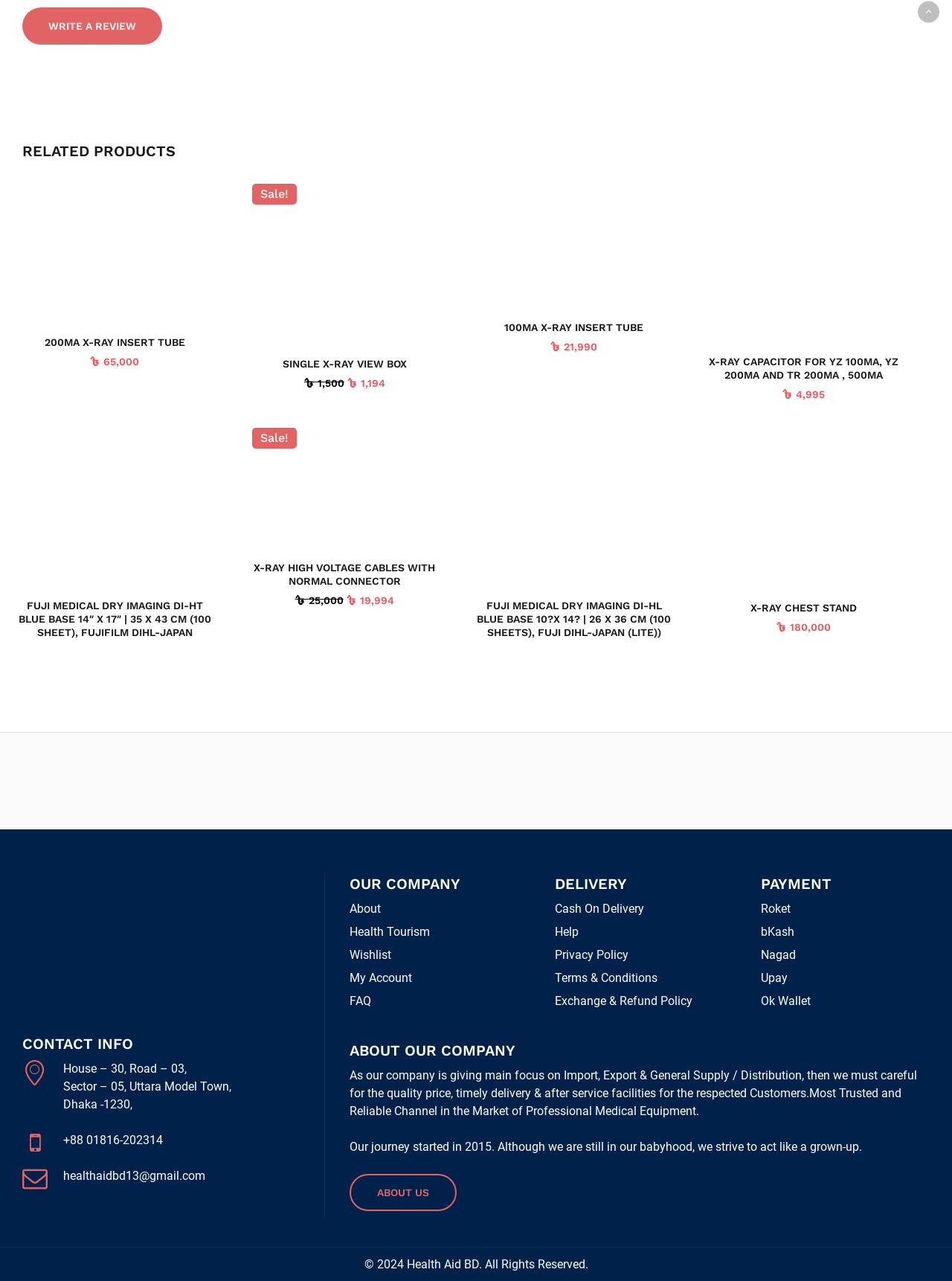Bounding box coordinates are specified in the format (top-left x, top-left y, bottom-right x, bottom-right y). All values are floating point numbers bounded between 0 and 1. Please provide the bounding box coordinate of the region this sentence describes: Add to cart

[0.258, 0.268, 0.36, 0.293]